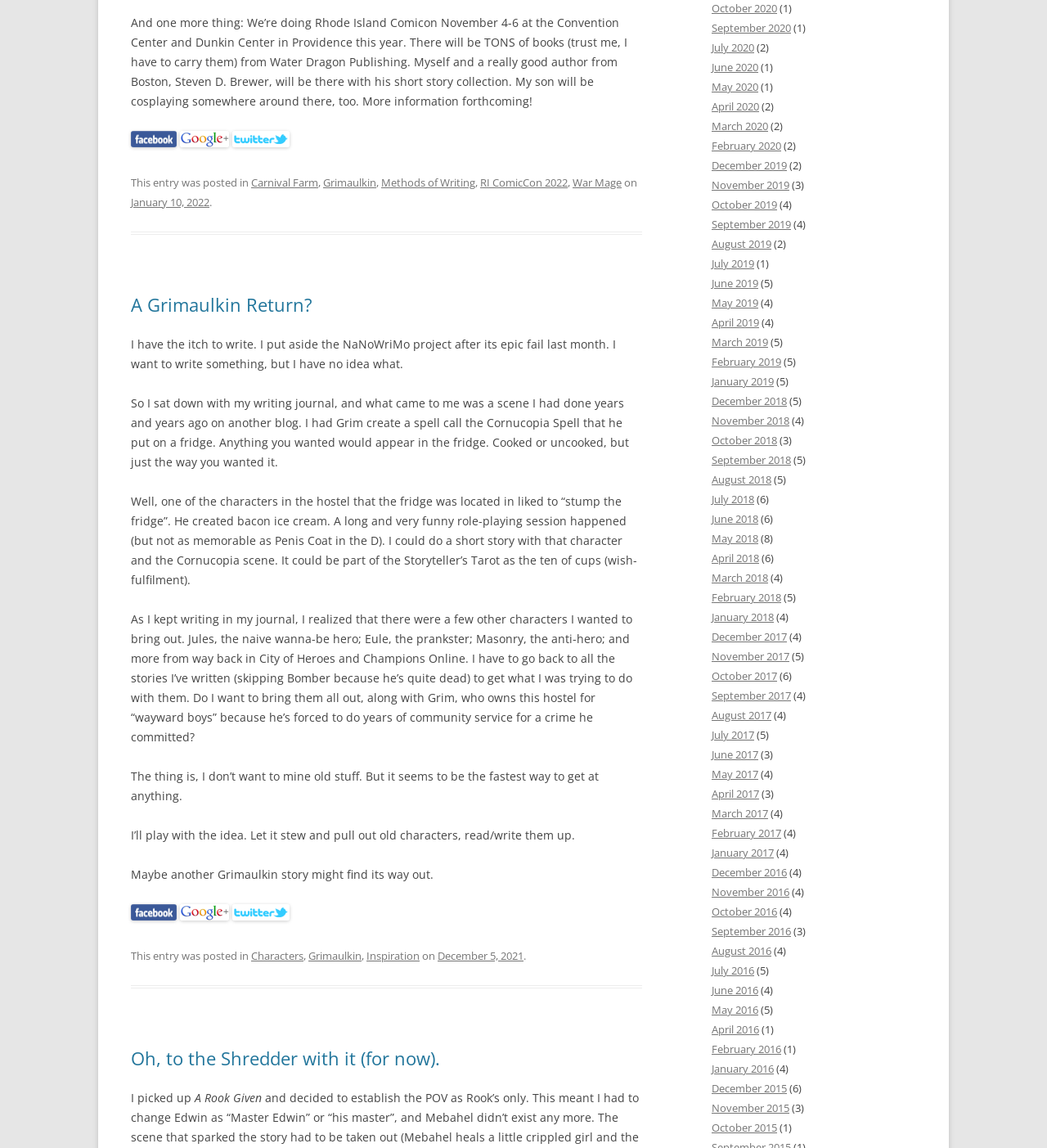How many social media links are present at the top of the page?
Please give a detailed and elaborate answer to the question based on the image.

There are three social media links at the top of the page, namely Facebook, Google Plus, and Twitter, each with an image and a link.